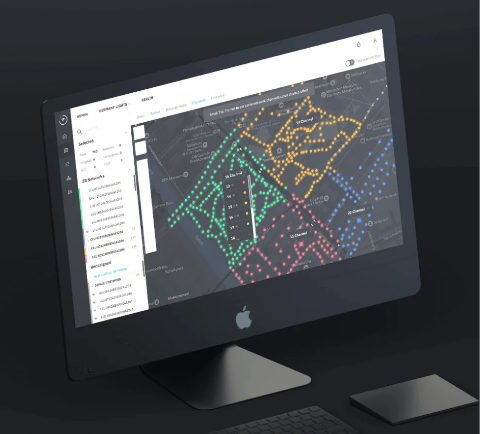What is the primary focus of the project?
Kindly offer a comprehensive and detailed response to the question.

The caption highlights that the project focuses on scalability, security, and efficiency in urban lighting management, which suggests that these are the primary goals of the project.